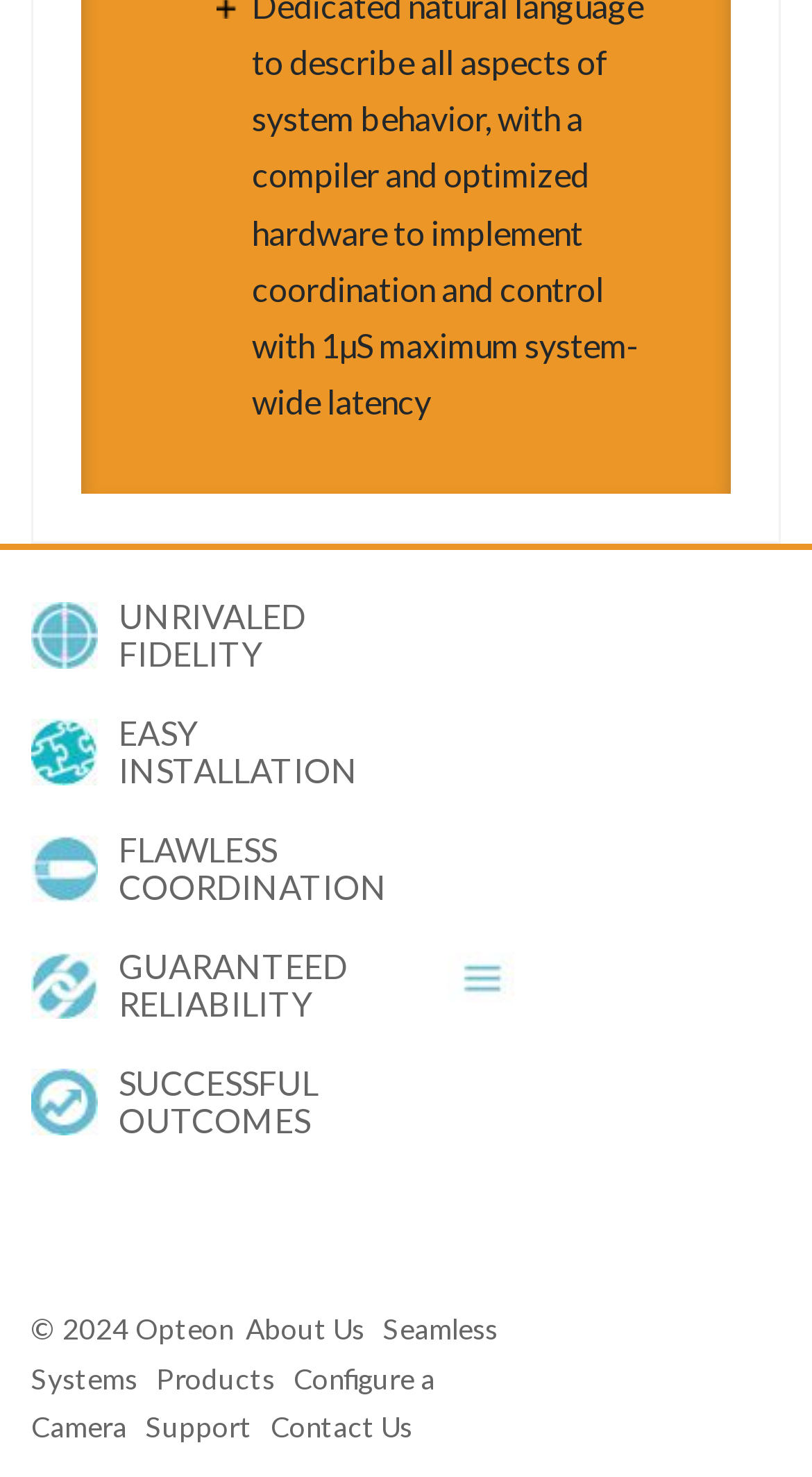What is the text of the copyright symbol?
Please give a detailed and elaborate answer to the question.

I found the StaticText element at [0.038, 0.889, 0.167, 0.912] with the text '© 2024'.